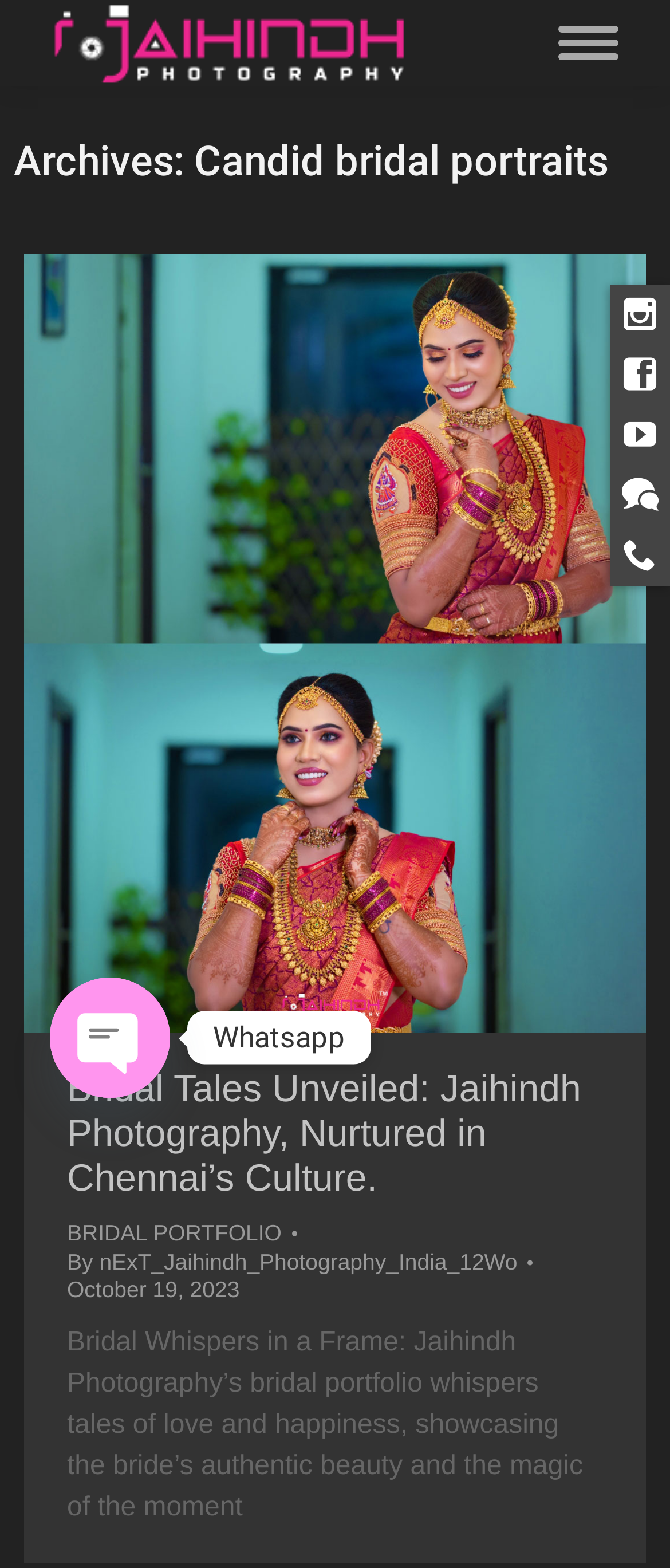Utilize the details in the image to thoroughly answer the following question: What is the theme of the article on this page?

The article title 'Bridal Tales Unveiled: Jaihindh Photography, Nurtured in Chennai’s Culture.' and the static text 'Bridal Whispers in a Frame: Jaihindh Photography’s bridal portfolio whispers tales of love and happiness...' suggest that the theme of the article is related to bridal portfolio.